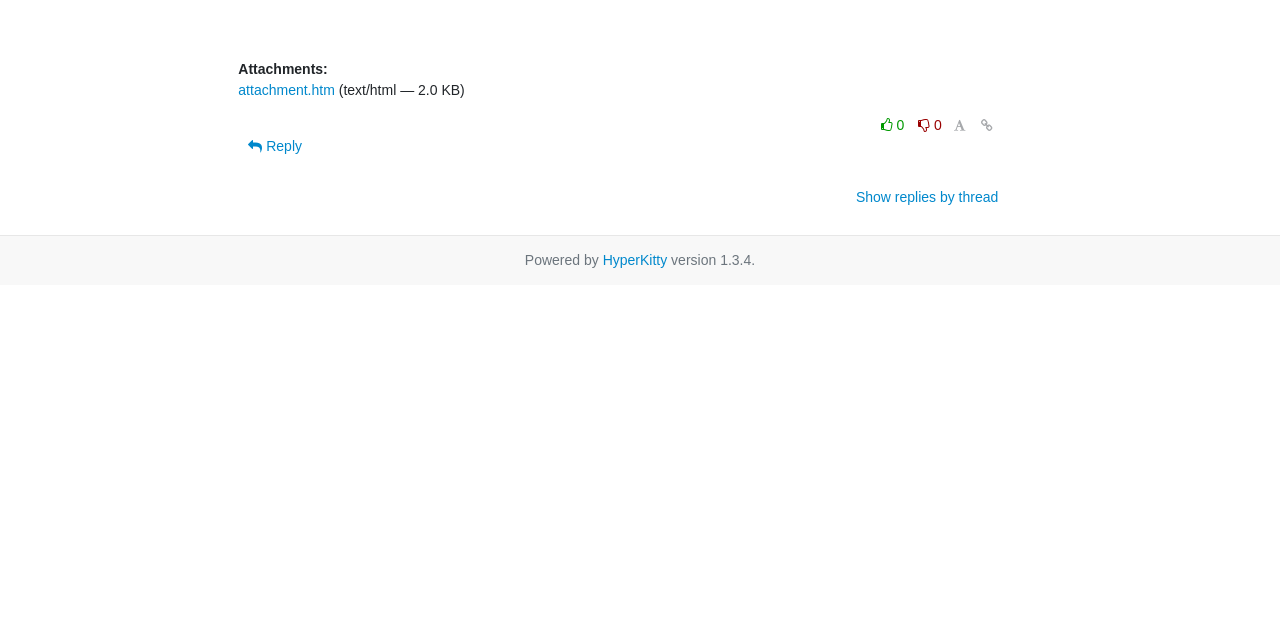Using the description: "title="Permalink for this message"", identify the bounding box of the corresponding UI element in the screenshot.

[0.763, 0.178, 0.78, 0.215]